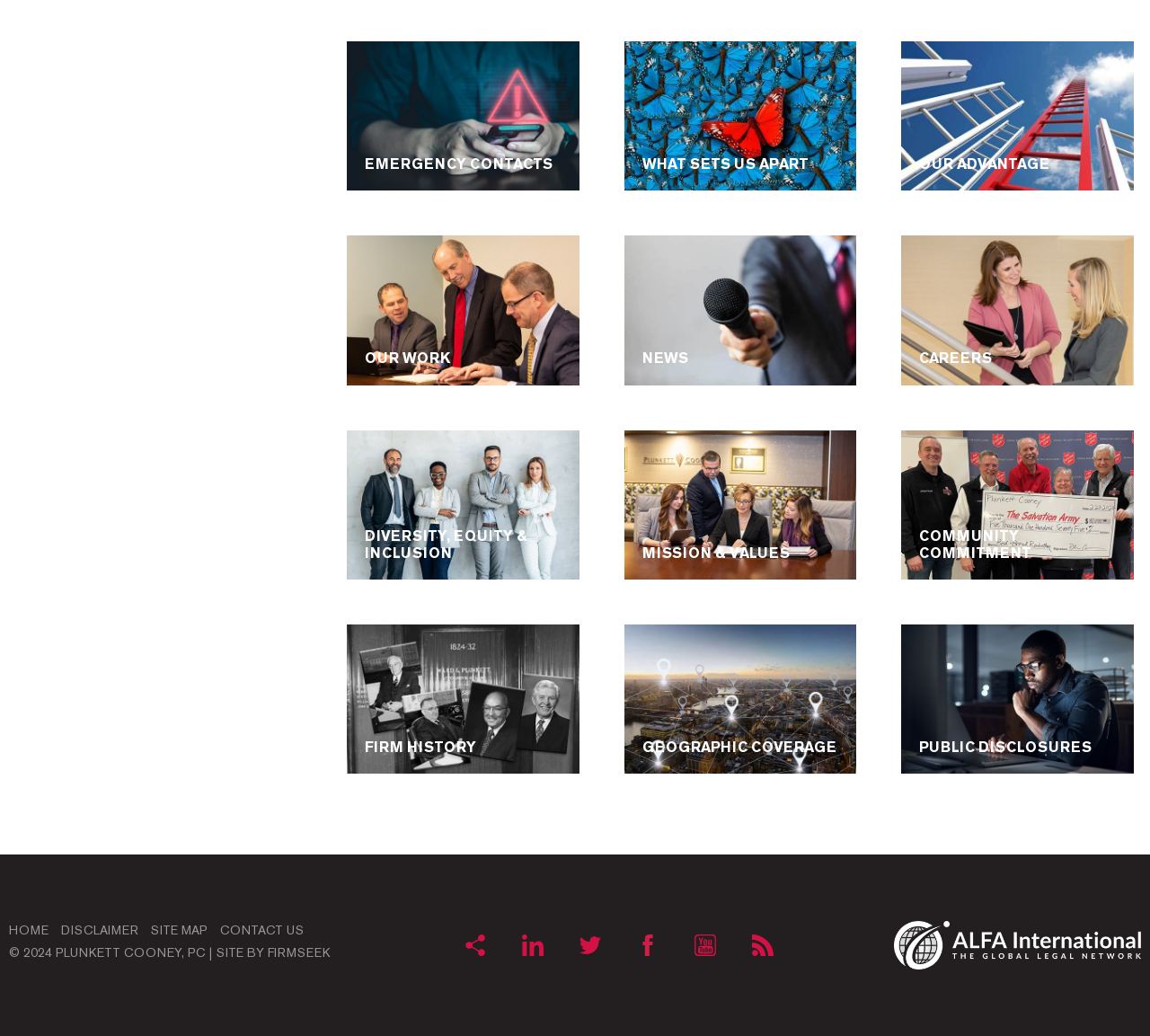Please find the bounding box coordinates of the element that you should click to achieve the following instruction: "Visit OUR WORK page". The coordinates should be presented as four float numbers between 0 and 1: [left, top, right, bottom].

[0.302, 0.227, 0.504, 0.372]